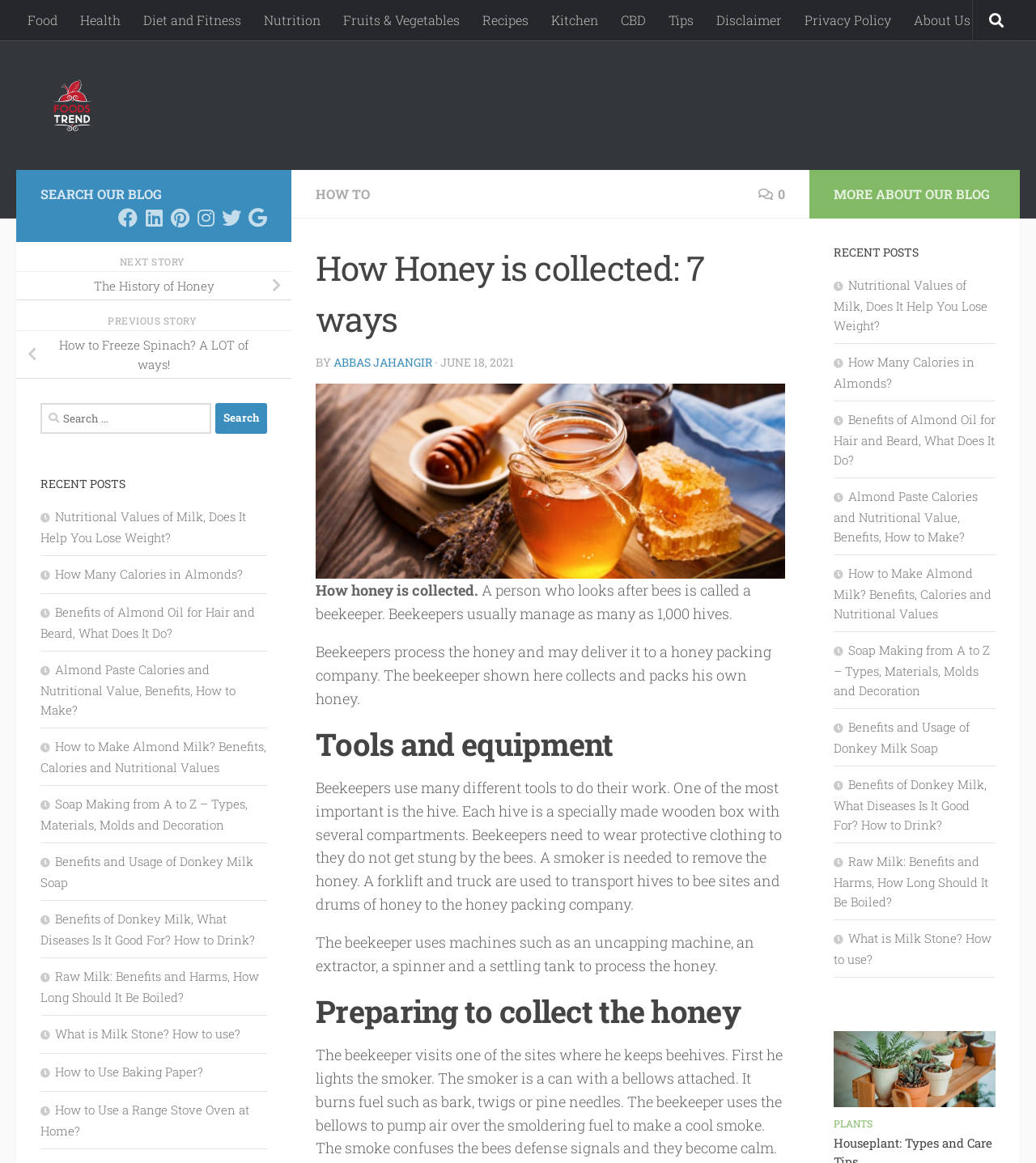Please find the bounding box for the UI component described as follows: "The History of Honey".

[0.016, 0.233, 0.281, 0.258]